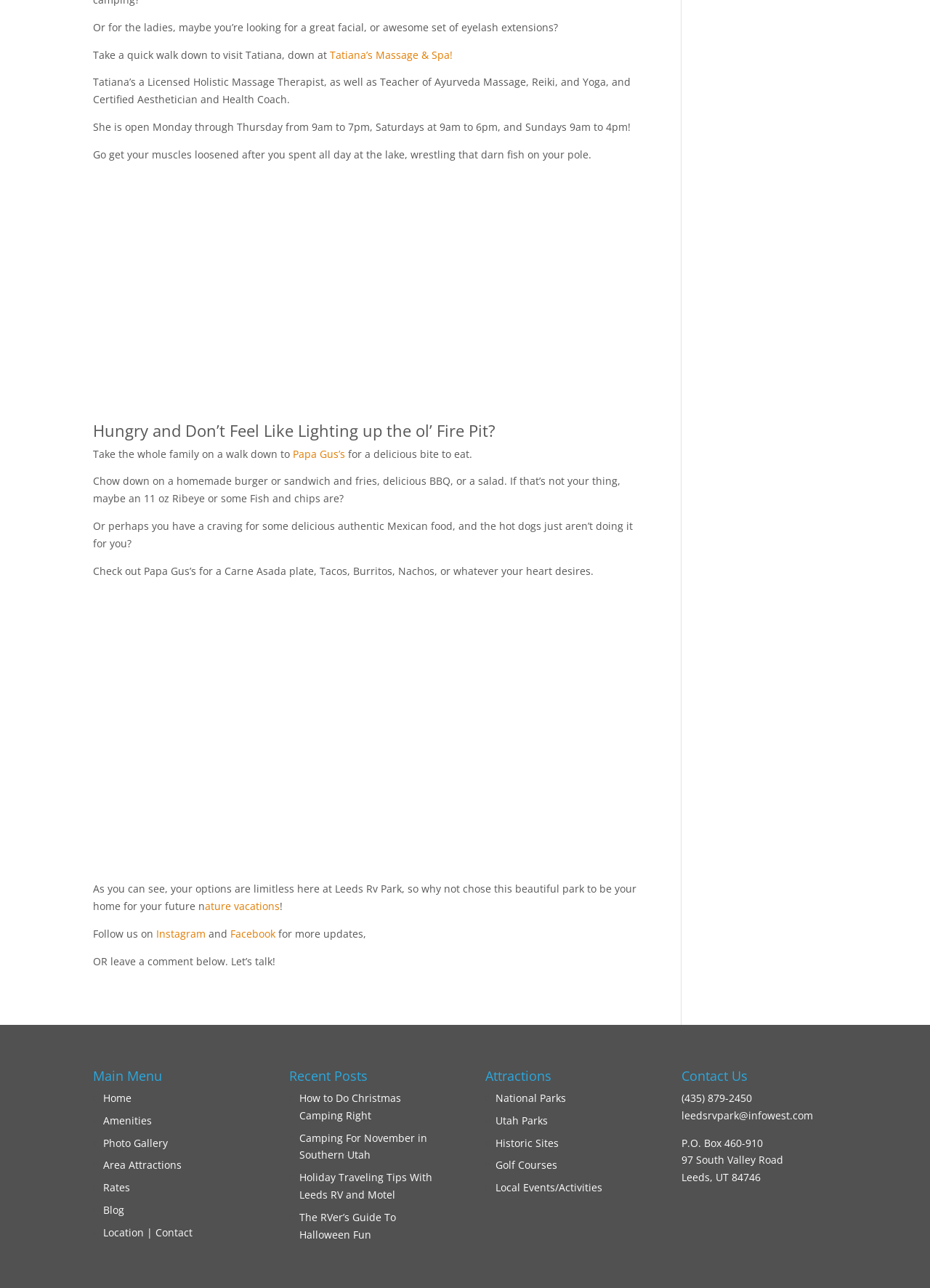From the element description: "leedsrvpark@infowest.com", extract the bounding box coordinates of the UI element. The coordinates should be expressed as four float numbers between 0 and 1, in the order [left, top, right, bottom].

[0.733, 0.86, 0.874, 0.871]